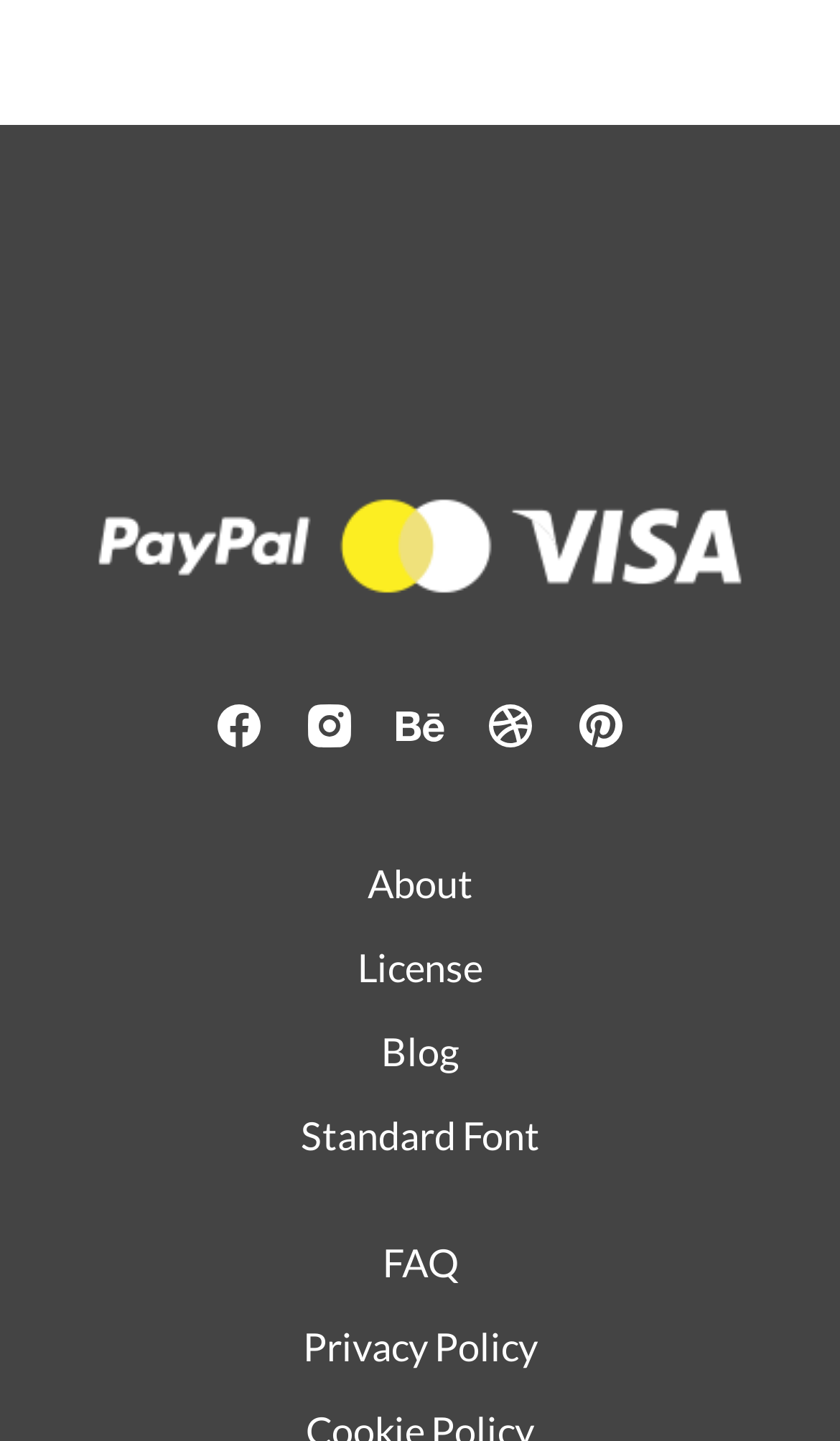Indicate the bounding box coordinates of the element that needs to be clicked to satisfy the following instruction: "Check the FAQ". The coordinates should be four float numbers between 0 and 1, i.e., [left, top, right, bottom].

[0.455, 0.86, 0.545, 0.893]